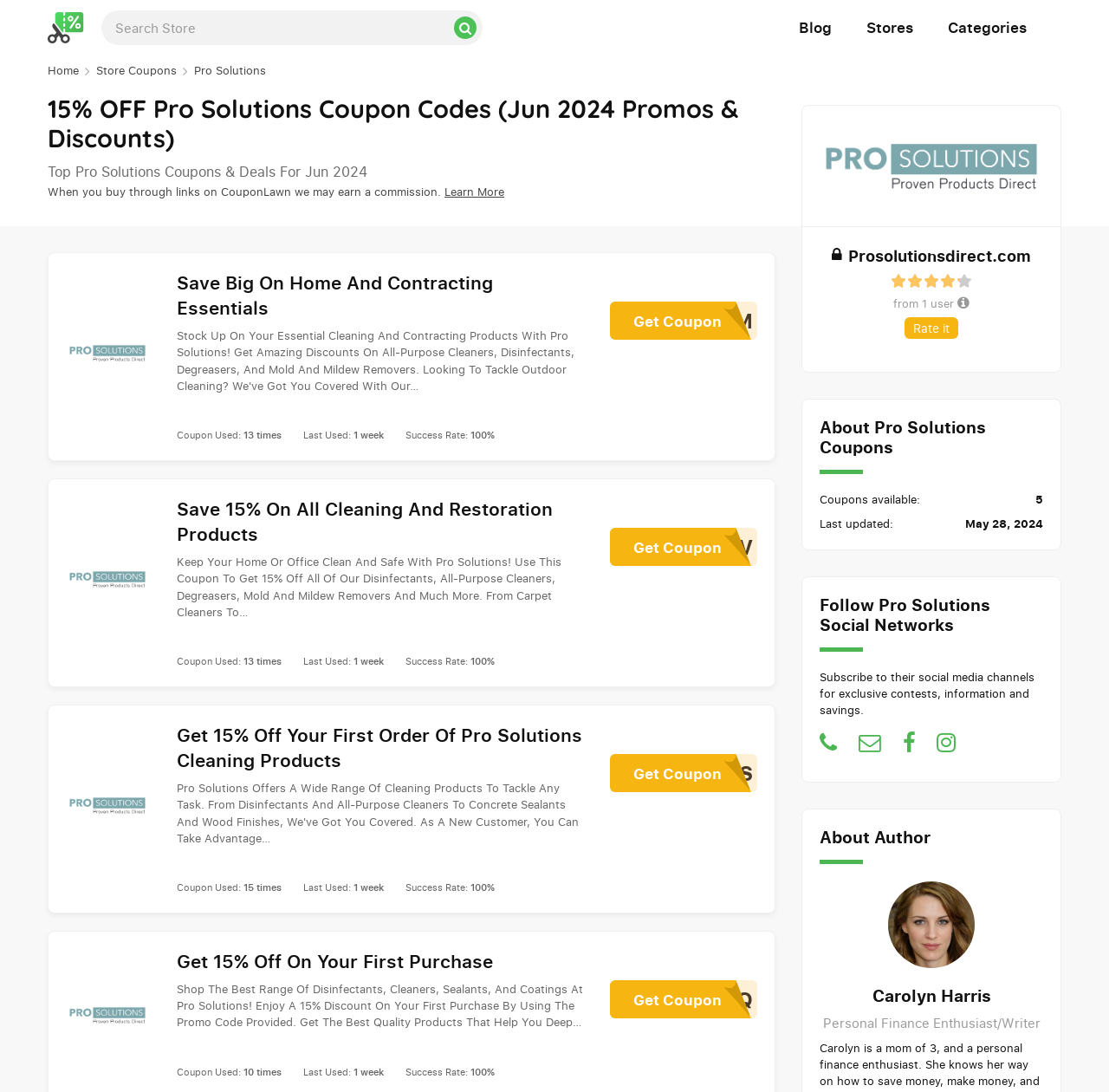How many times was the 'ZGPUFM' coupon used?
Provide a well-explained and detailed answer to the question.

The coupon usage information is provided next to each coupon code. For the 'ZGPUFM' coupon, it is mentioned that it was used 13 times.